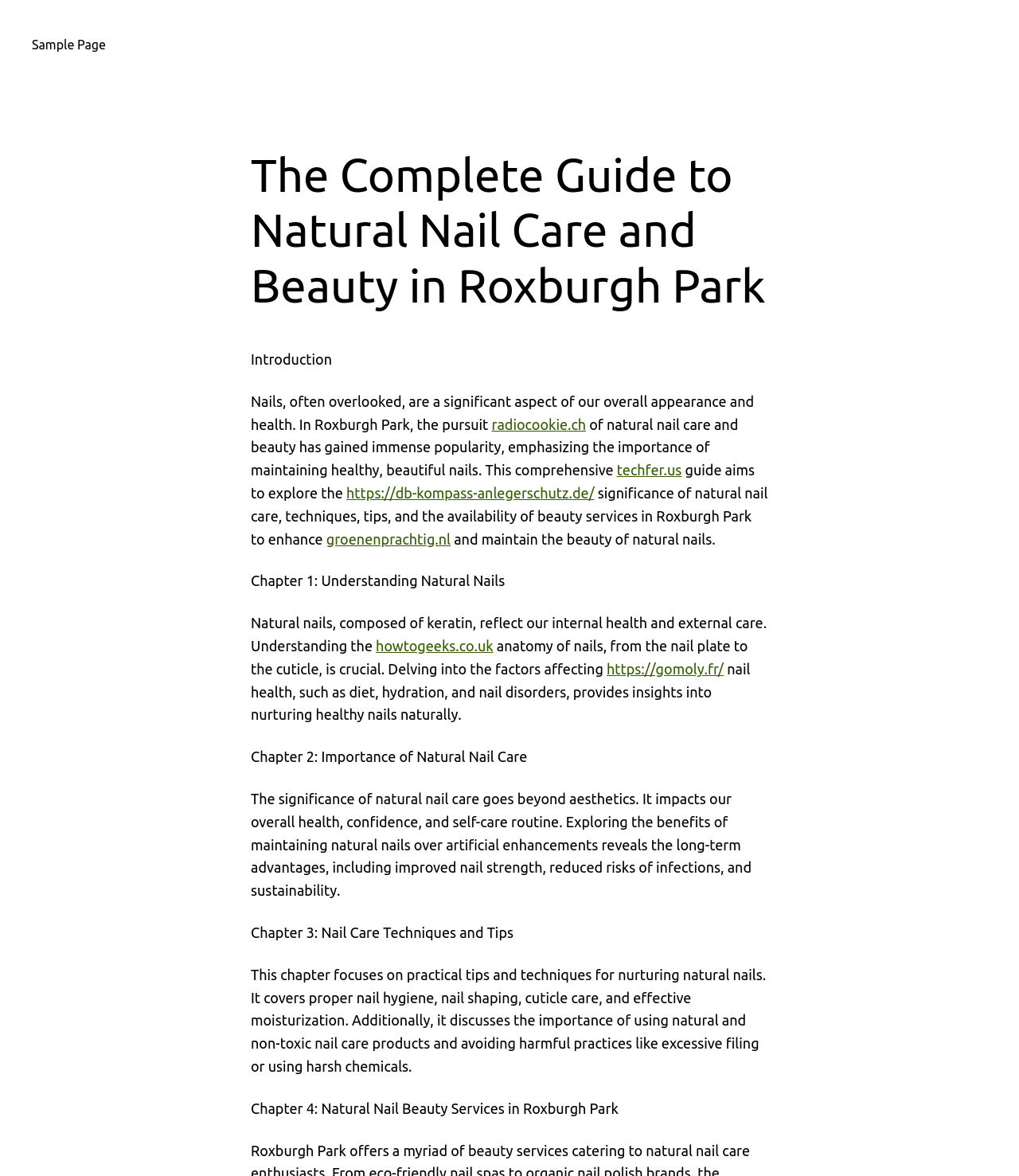Use a single word or phrase to answer the following:
What is discussed in Chapter 3 of the guide?

Nail Care Techniques and Tips